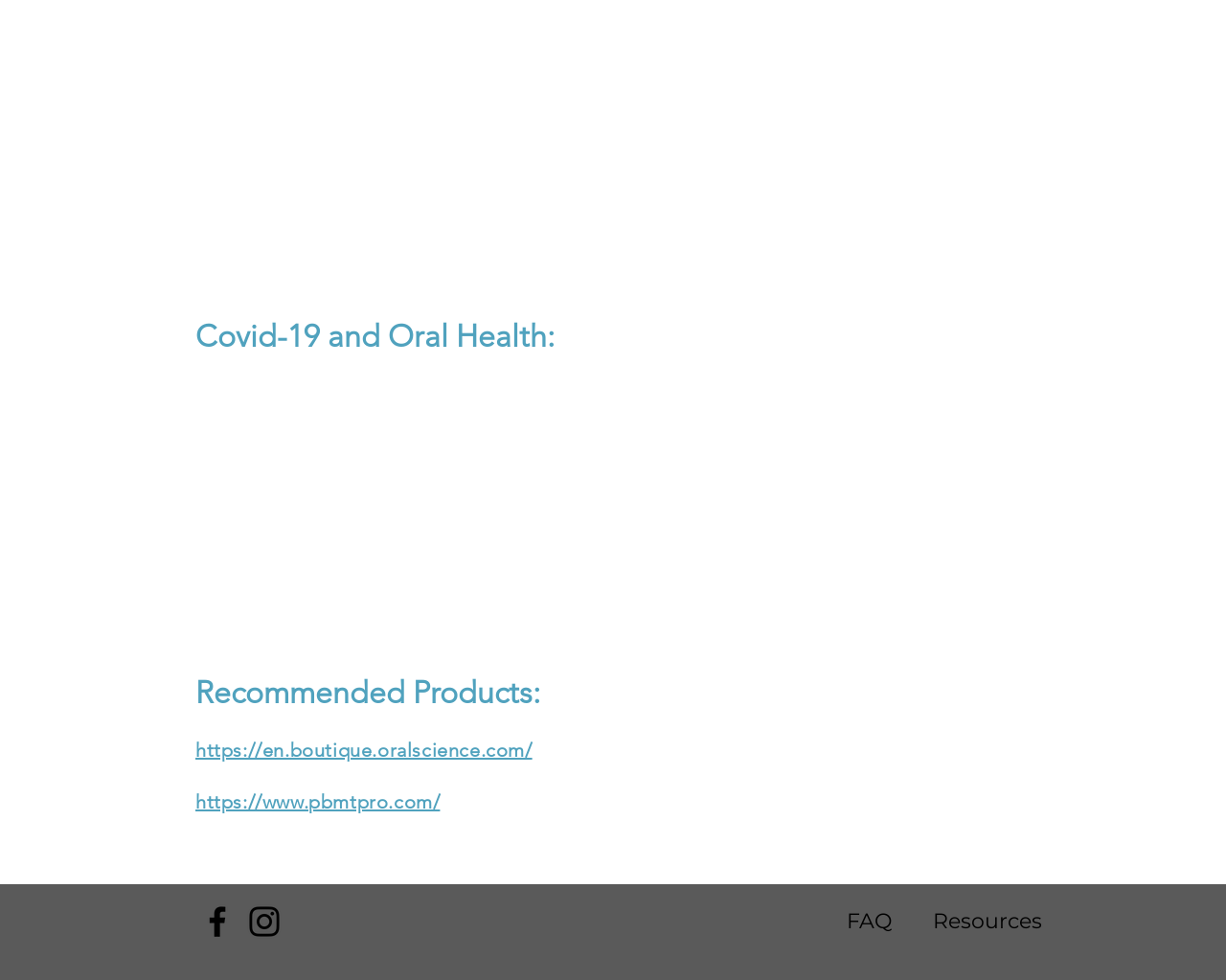Identify and provide the bounding box coordinates of the UI element described: "aria-label="Facebook"". The coordinates should be formatted as [left, top, right, bottom], with each number being a float between 0 and 1.

[0.161, 0.92, 0.194, 0.961]